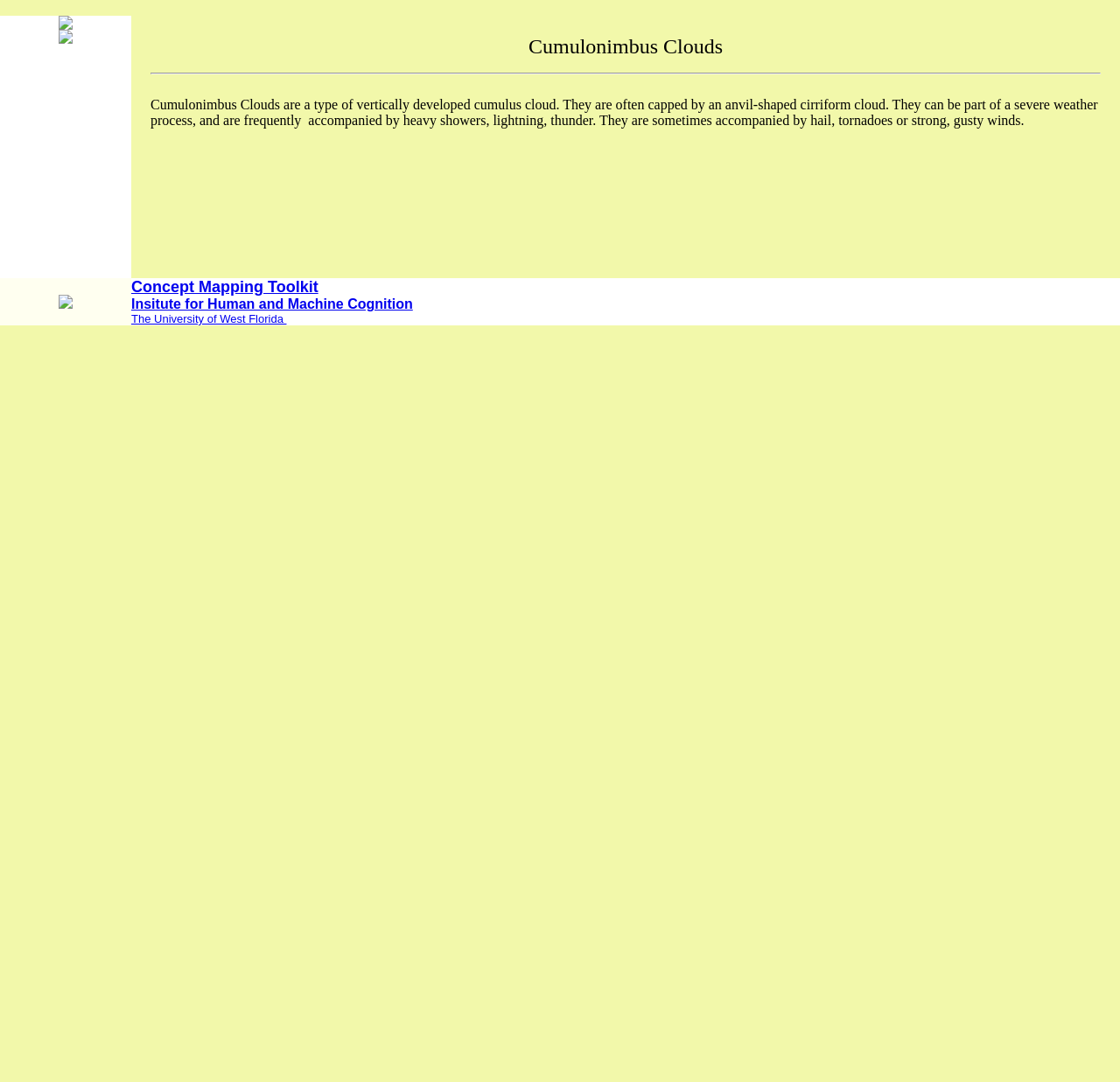How many images are on this page?
Carefully analyze the image and provide a detailed answer to the question.

There are three images on this page, one above the text describing Cumulonimbus clouds, one below the text, and one in the table cell with the links to the Institute for Human and Machine Cognition and The University of West Florida.